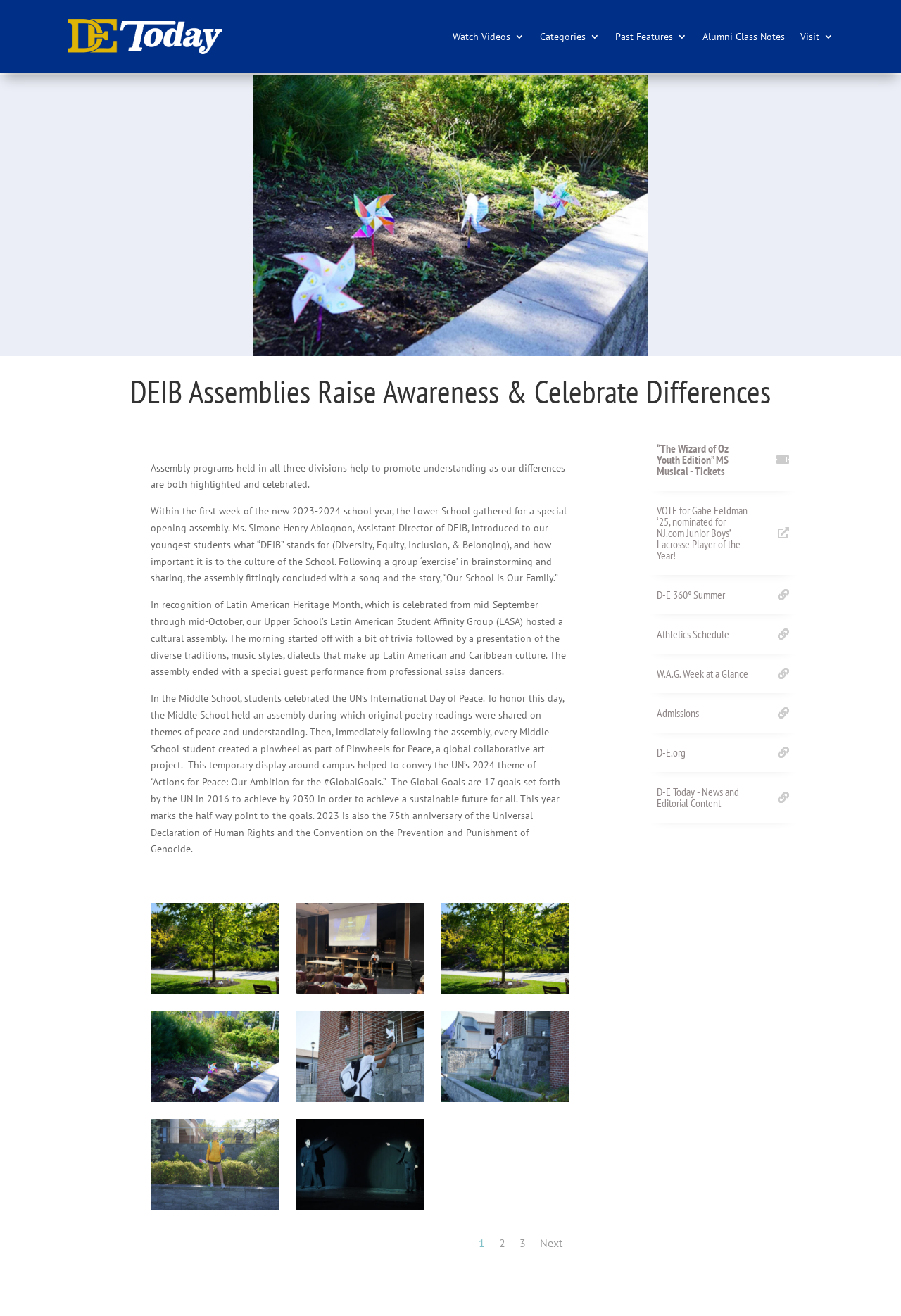Construct a thorough caption encompassing all aspects of the webpage.

This webpage is about DEIB (Diversity, Equity, Inclusion, and Belonging) assemblies at a school, specifically highlighting events and celebrations that promote understanding and appreciation of differences. 

At the top of the page, there are six links, including "Watch Videos", "Categories", "Past Features", "Alumni Class Notes", and "Visit", which are aligned horizontally and take up about half of the page's width. 

Below these links, there is a large image that spans about two-thirds of the page's width. 

The main content of the page is divided into three sections, each describing a different DEIB assembly event. The first section describes an assembly at the Lower School, where students learned about the importance of DEIB and participated in a group exercise. The second section describes an assembly at the Upper School, where students celebrated Latin American Heritage Month with music, dance, and presentations. The third section describes an assembly at the Middle School, where students celebrated the UN's International Day of Peace with poetry readings and a collaborative art project.

To the right of these sections, there are several links and images, including social media icons and a series of links with numbers and a "Next" button, which likely navigate to other pages or articles.

At the bottom of the page, there are several headings with icons, including "“The Wizard of Oz Youth Edition” MS Musical - Tickets", "VOTE for Gabe Feldman ‘25, nominated for NJ.com Junior Boys’ Lacrosse Player of the Year!", and several others, which appear to be news articles or announcements.